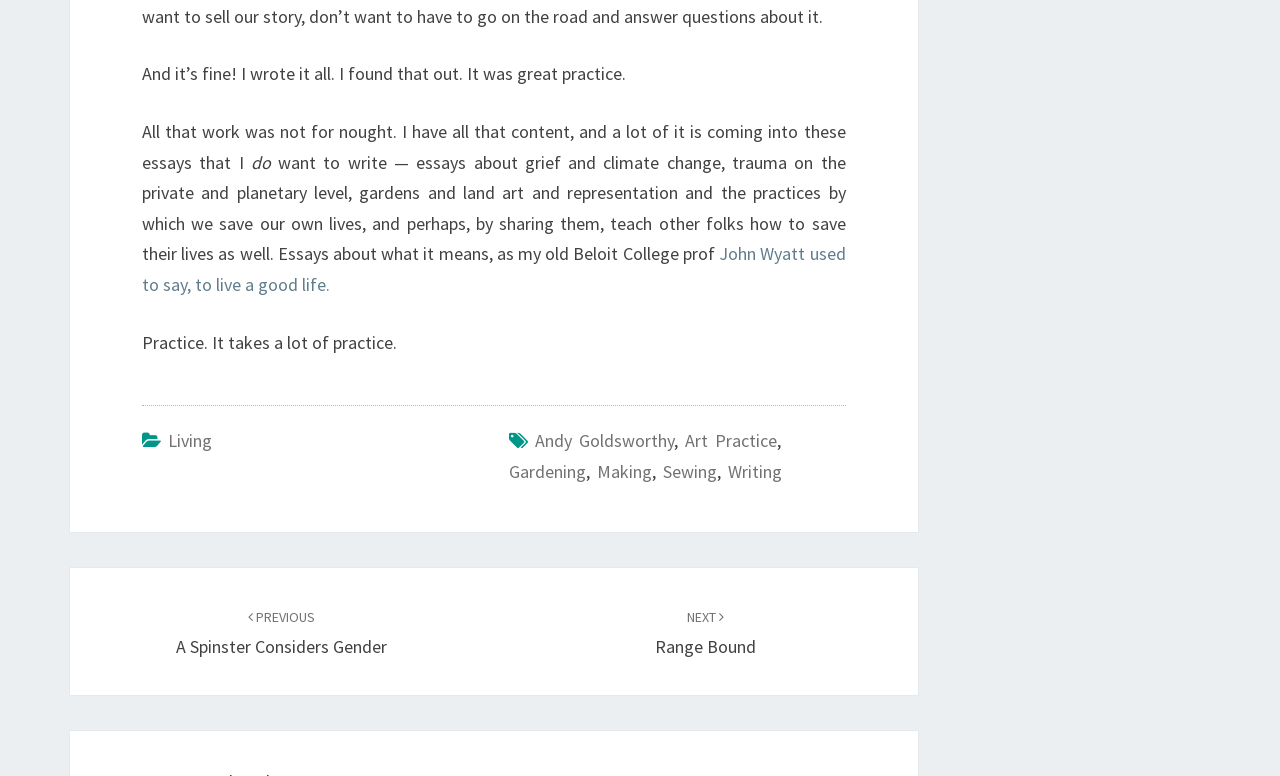Please identify the bounding box coordinates of the area that needs to be clicked to fulfill the following instruction: "read the next post."

[0.512, 0.779, 0.591, 0.848]